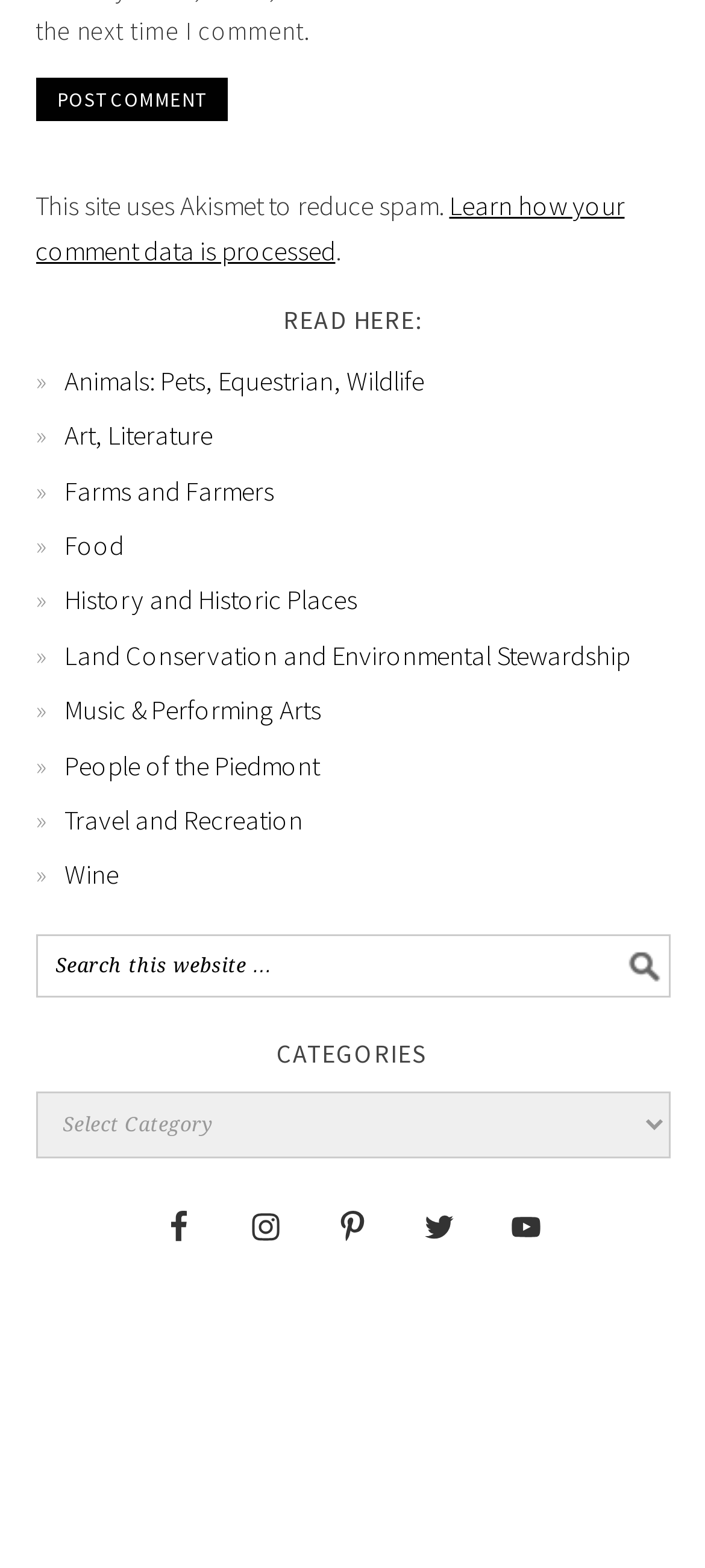Determine the bounding box coordinates for the clickable element required to fulfill the instruction: "Post a comment". Provide the coordinates as four float numbers between 0 and 1, i.e., [left, top, right, bottom].

[0.05, 0.05, 0.322, 0.078]